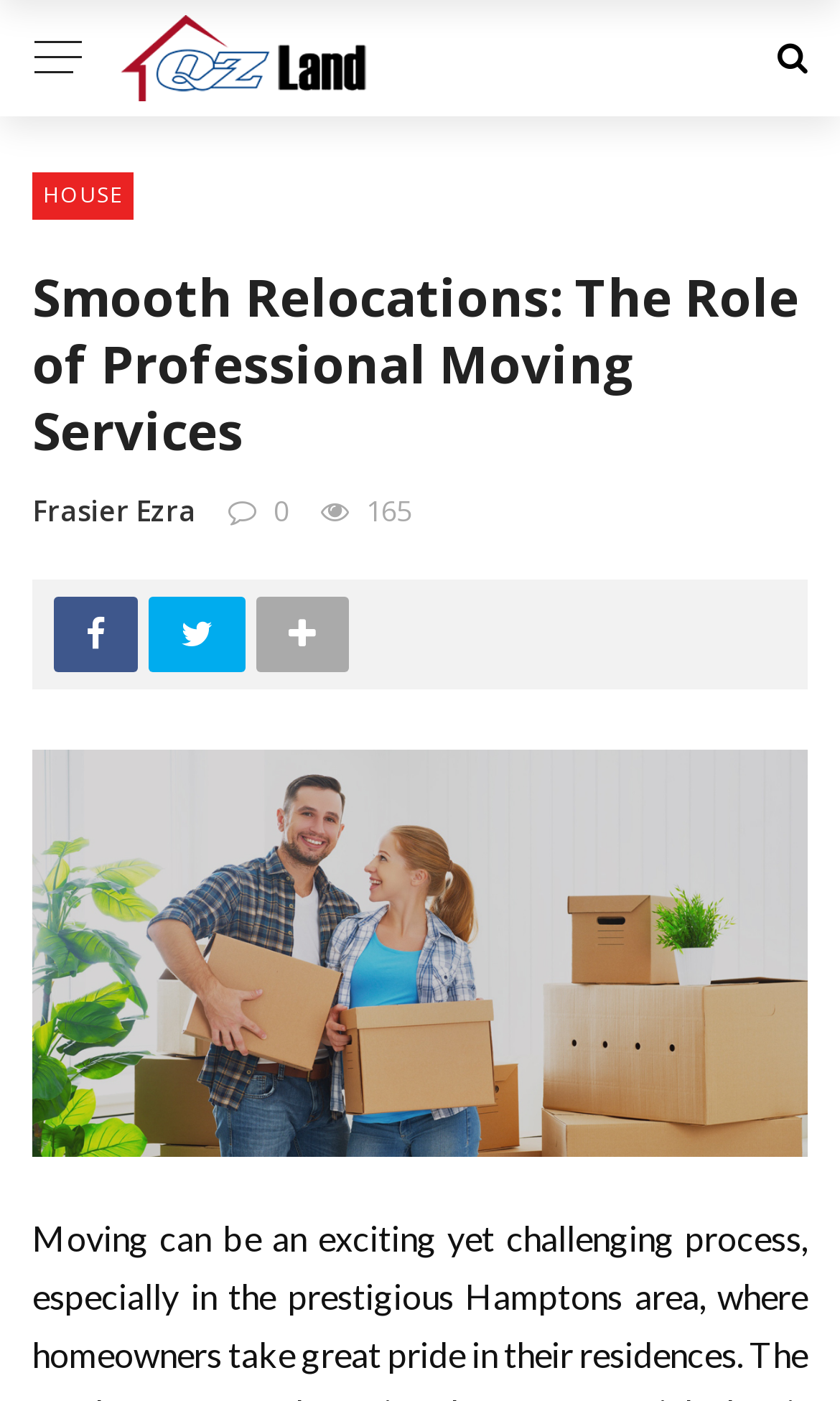Provide a comprehensive description of the webpage.

The webpage appears to be a blog or article page focused on real estate and moving services. At the top-left corner, there is a logo image with the text "Logo" and a link to the homepage. Next to the logo, there is a link to a section called "HOUSE". 

Below the logo and the "HOUSE" link, there is a heading that reads "Smooth Relocations: The Role of Professional Moving Services". This heading spans across most of the page width.

Under the heading, there is a link to an author's profile, "Frasier Ezra", followed by a text "165", which might indicate the number of articles or posts by the author.

On the right side of the page, there are social media links, including Facebook and Twitter, represented by their respective icons. These links are positioned near the bottom of the page.

The overall structure of the page suggests that it is a blog post or article page, with a focus on providing information and resources related to real estate and moving services.